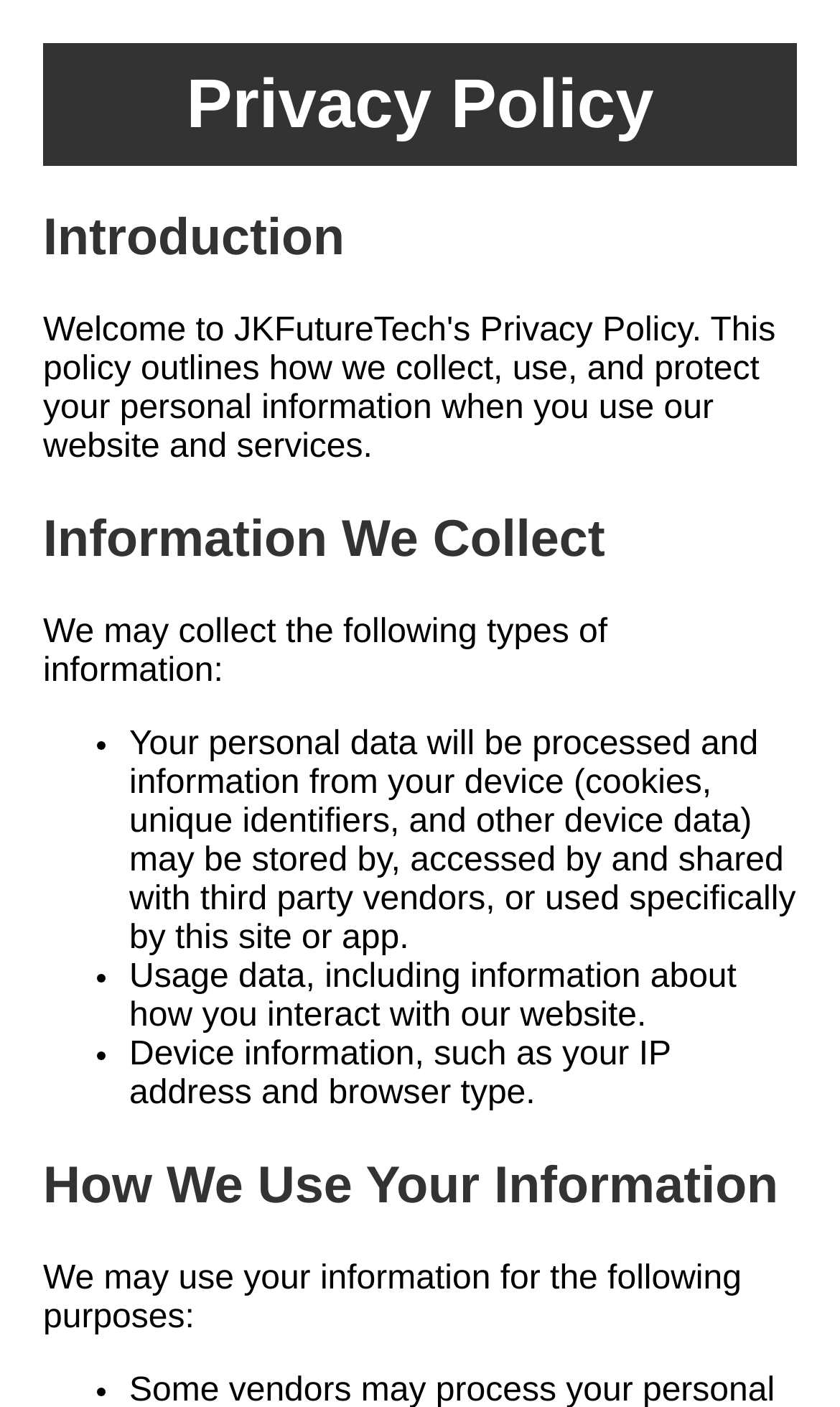How many sections are there in the privacy policy?
Respond to the question with a well-detailed and thorough answer.

The webpage is divided into three sections: 'Introduction', 'Information We Collect', and 'How We Use Your Information', as indicated by the headings with the same names.